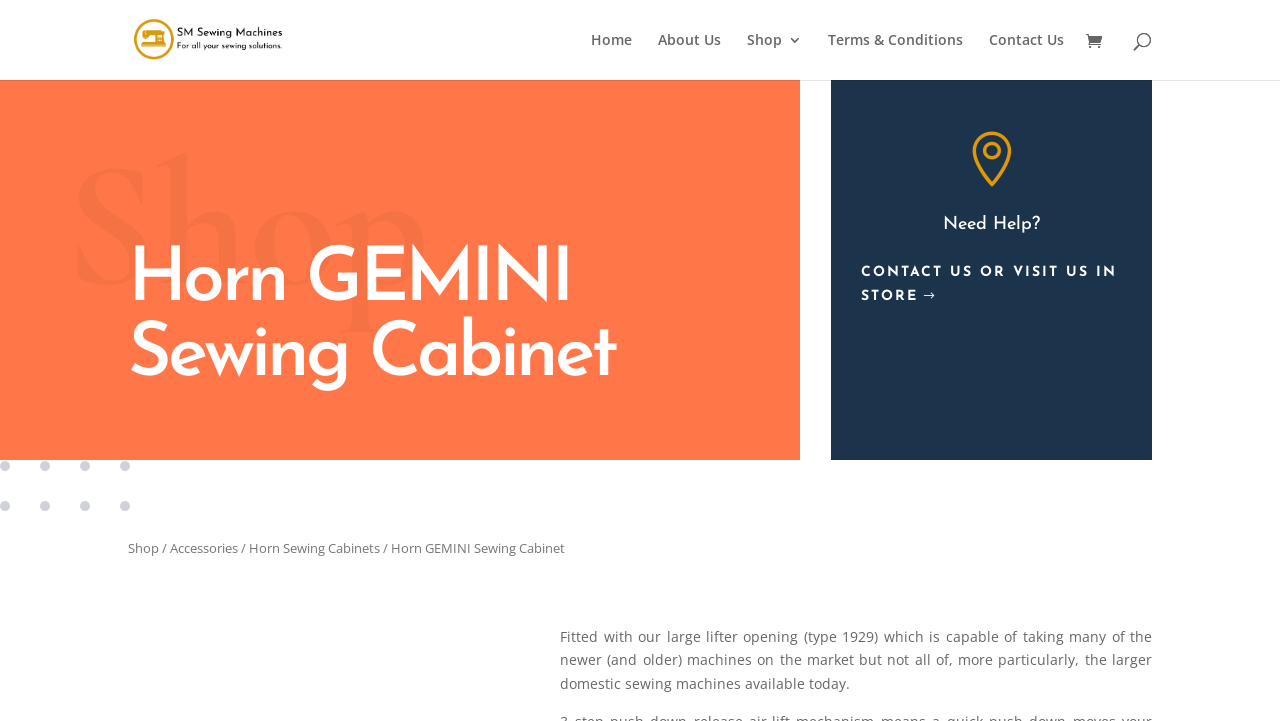Identify the bounding box coordinates for the region of the element that should be clicked to carry out the instruction: "visit accessories page". The bounding box coordinates should be four float numbers between 0 and 1, i.e., [left, top, right, bottom].

[0.133, 0.747, 0.186, 0.772]